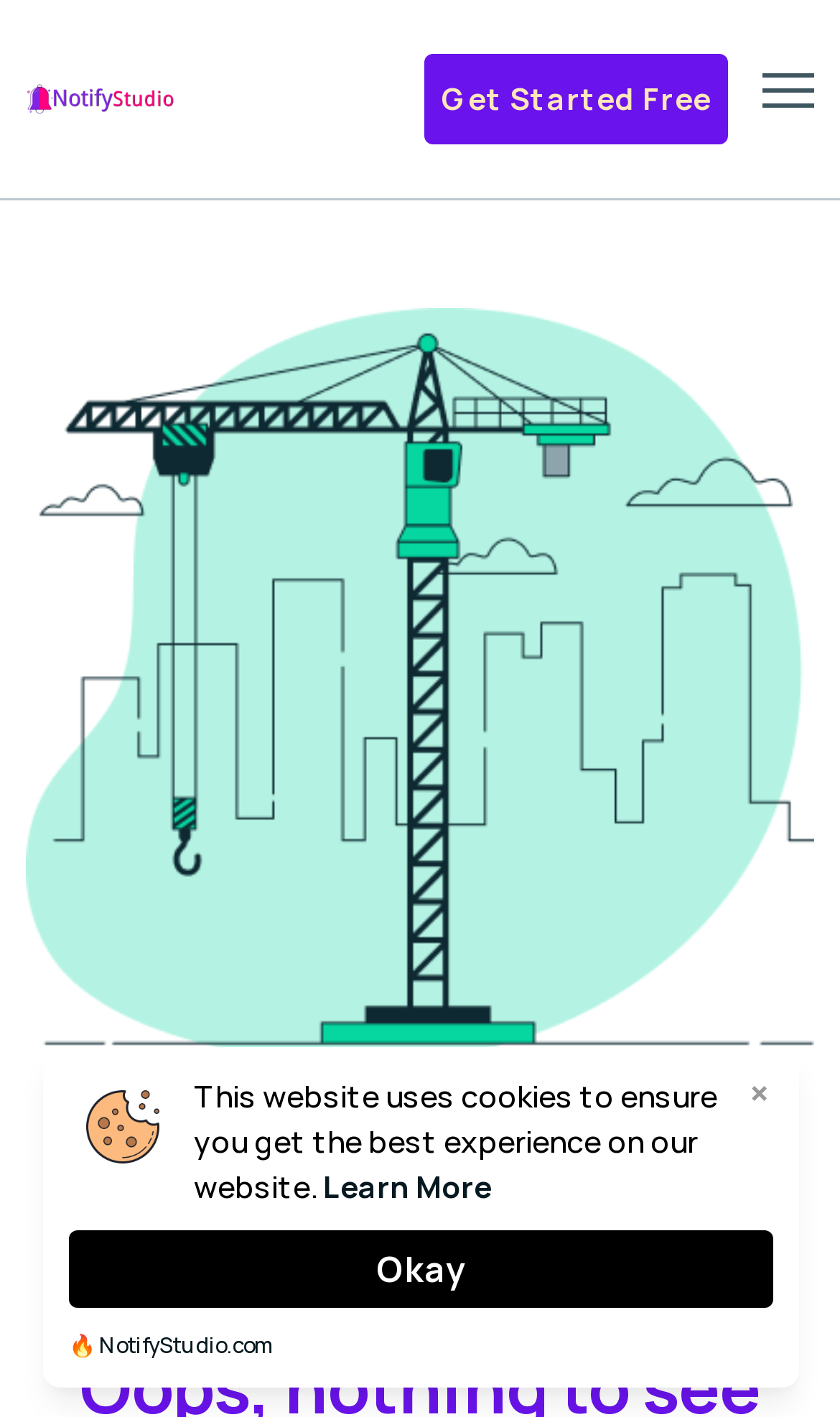Provide the bounding box coordinates, formatted as (top-left x, top-left y, bottom-right x, bottom-right y), with all values being floating point numbers between 0 and 1. Identify the bounding box of the UI element that matches the description: alt="Iori"

[0.031, 0.059, 0.207, 0.08]